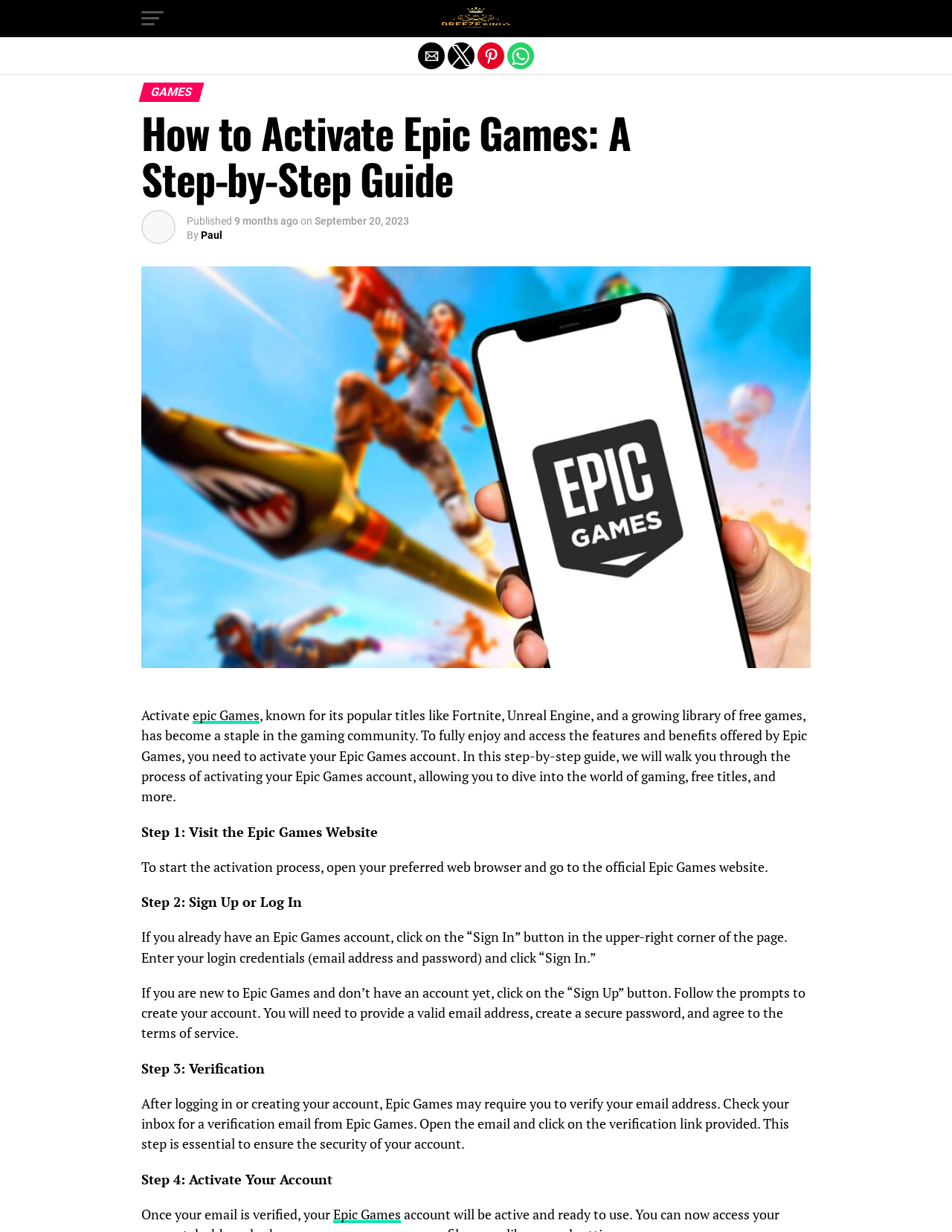Please identify the bounding box coordinates of where to click in order to follow the instruction: "Click the 'Paul' link".

[0.211, 0.186, 0.234, 0.196]